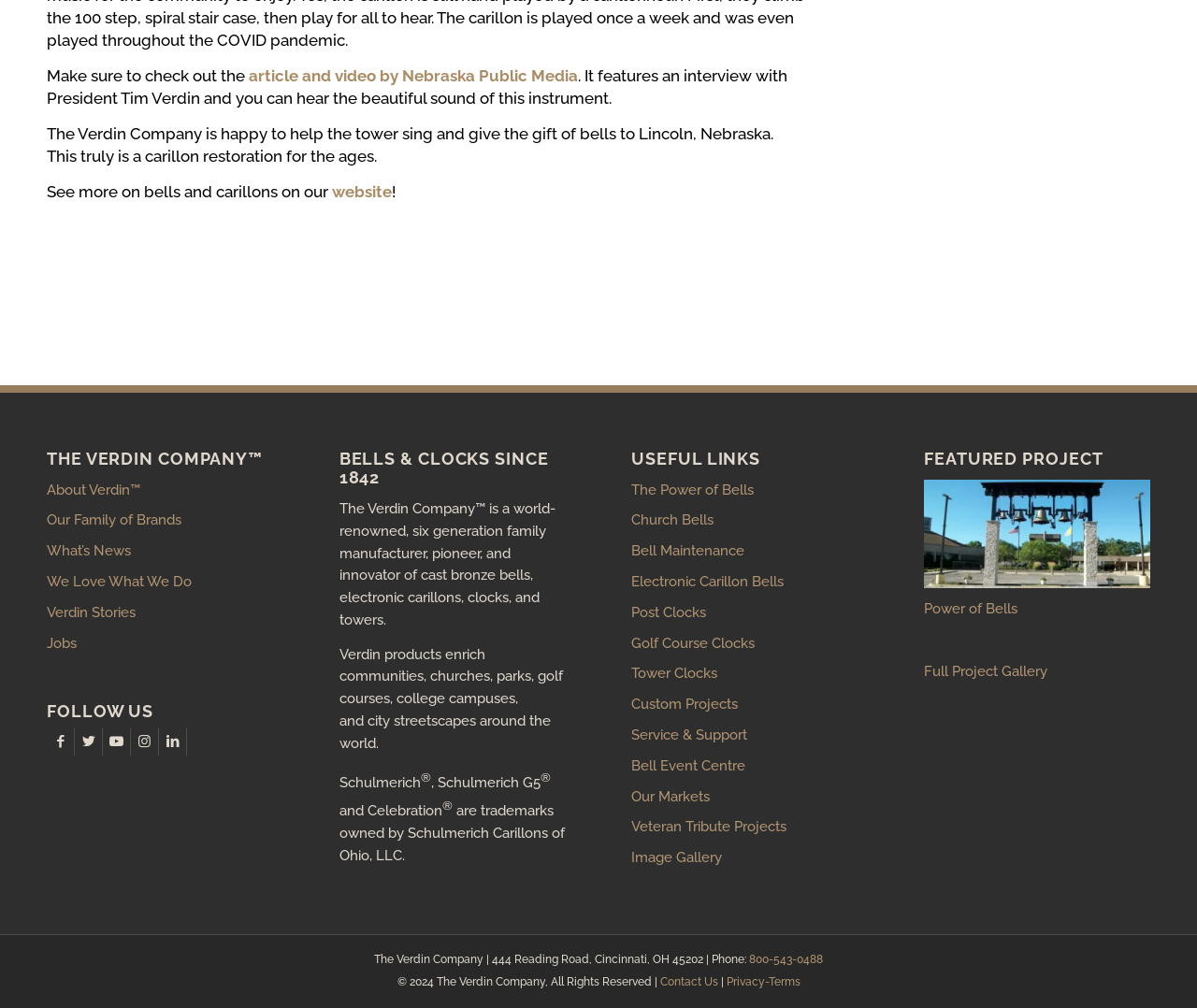Please determine the bounding box coordinates of the element's region to click for the following instruction: "Learn more about the company".

[0.039, 0.472, 0.228, 0.502]